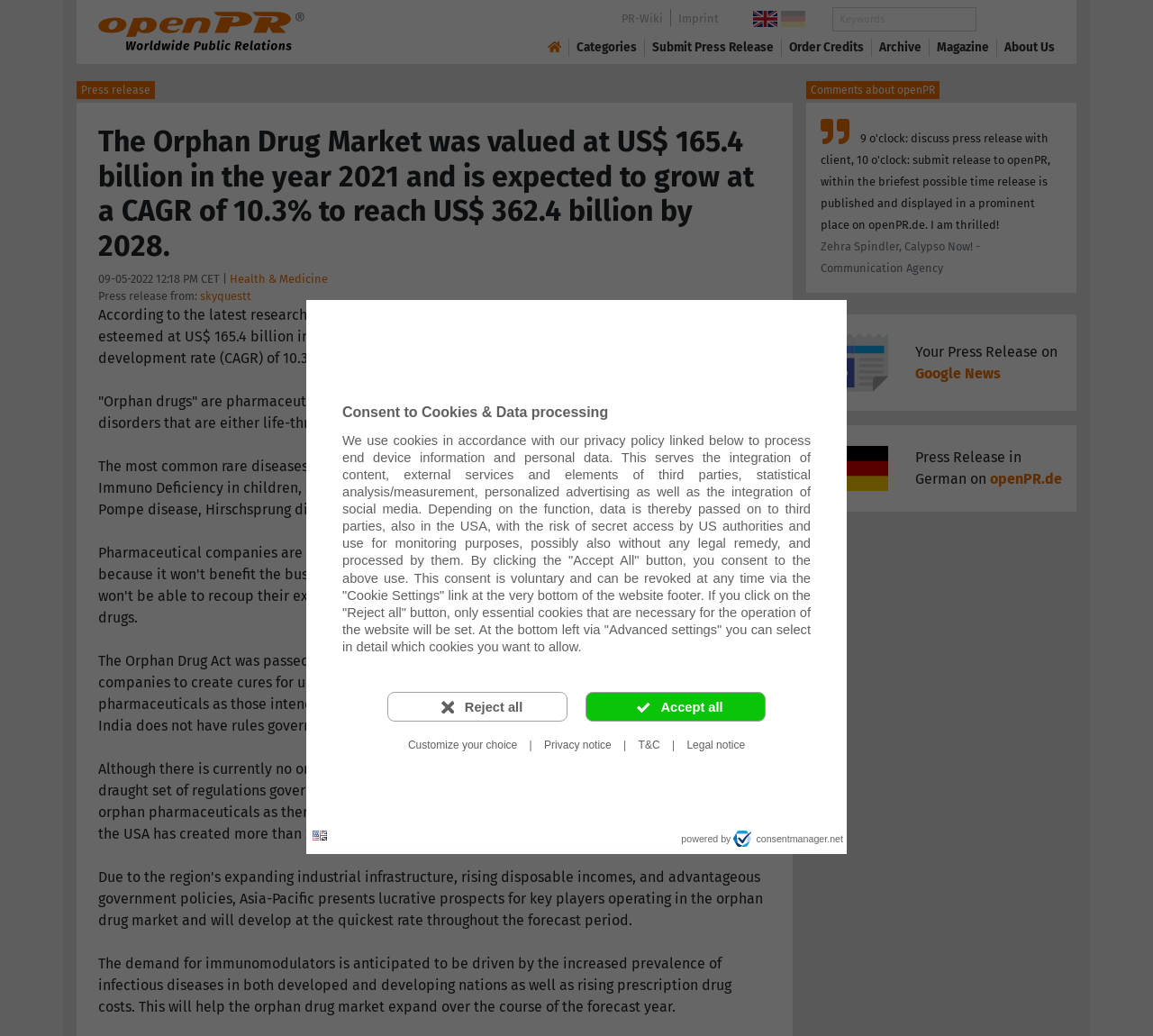What is the forecast year for the orphan drug market?
Please respond to the question thoroughly and include all relevant details.

The forecast year for the orphan drug market is mentioned in the first paragraph as 'The Orphan Drug Market was valued at US$ 165.4 billion in the year 2021 and is expected to grow at a CAGR of 10.3% to reach US$ 362.4 billion by 2028.'